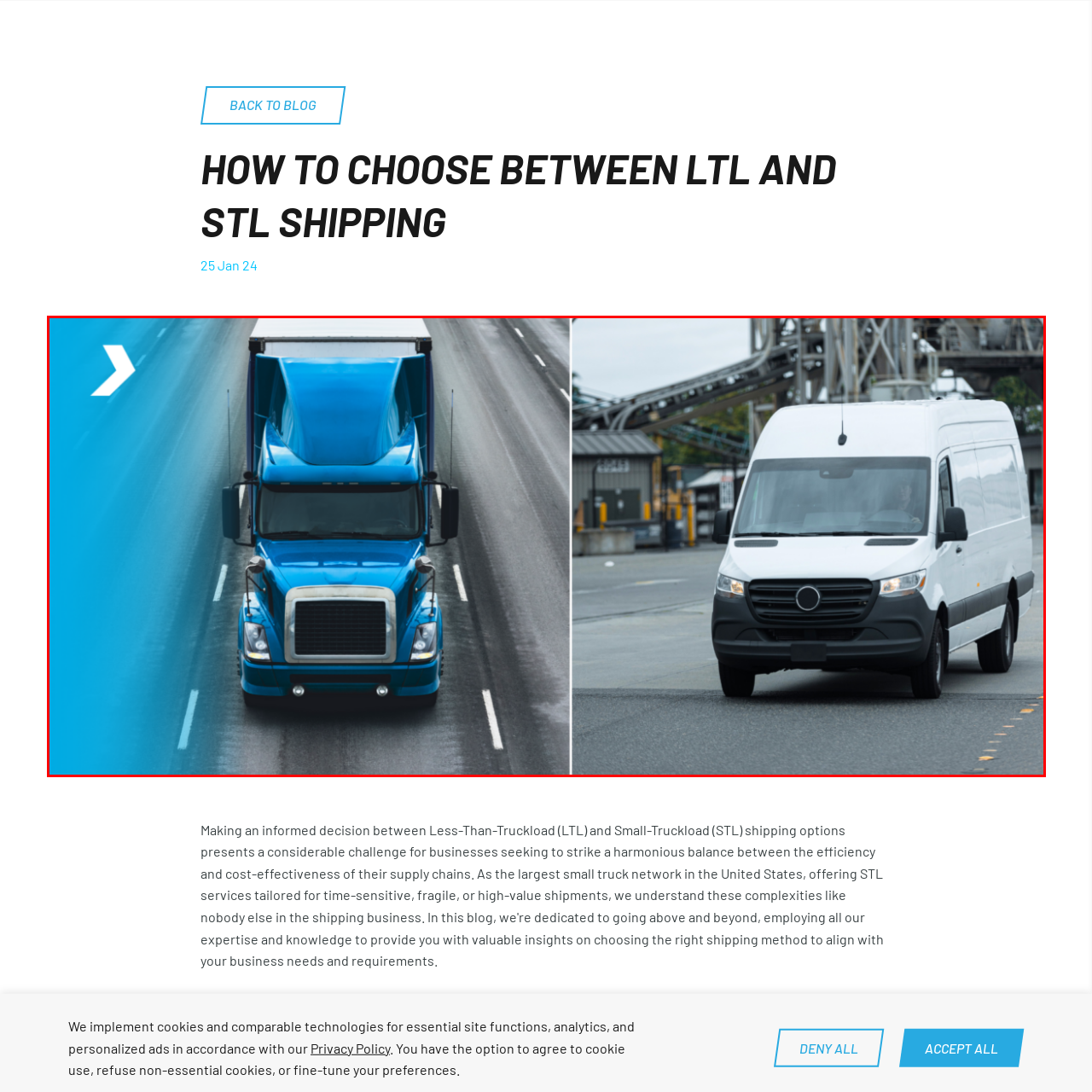Offer an in-depth description of the image encased within the red bounding lines.

The image features two distinct vehicles representing different shipping options. On the left, a bold blue semi-truck dominates the scene, showcasing its robust design as it travels along a clear highway, symbolizing long-distance freight transportation. This truck is equipped for carrying large loads and offers an efficient means of freight movement. To the right, a white delivery van is seen navigating a service area, illustrating its role in local deliveries and logistics. This vehicle is sleek and modern, perfect for urban environments where flexibility and accessibility are crucial. The contrasting imagery of the two vehicles encapsulates the choice between over-the-road shipping and more localized, expedited delivery services.